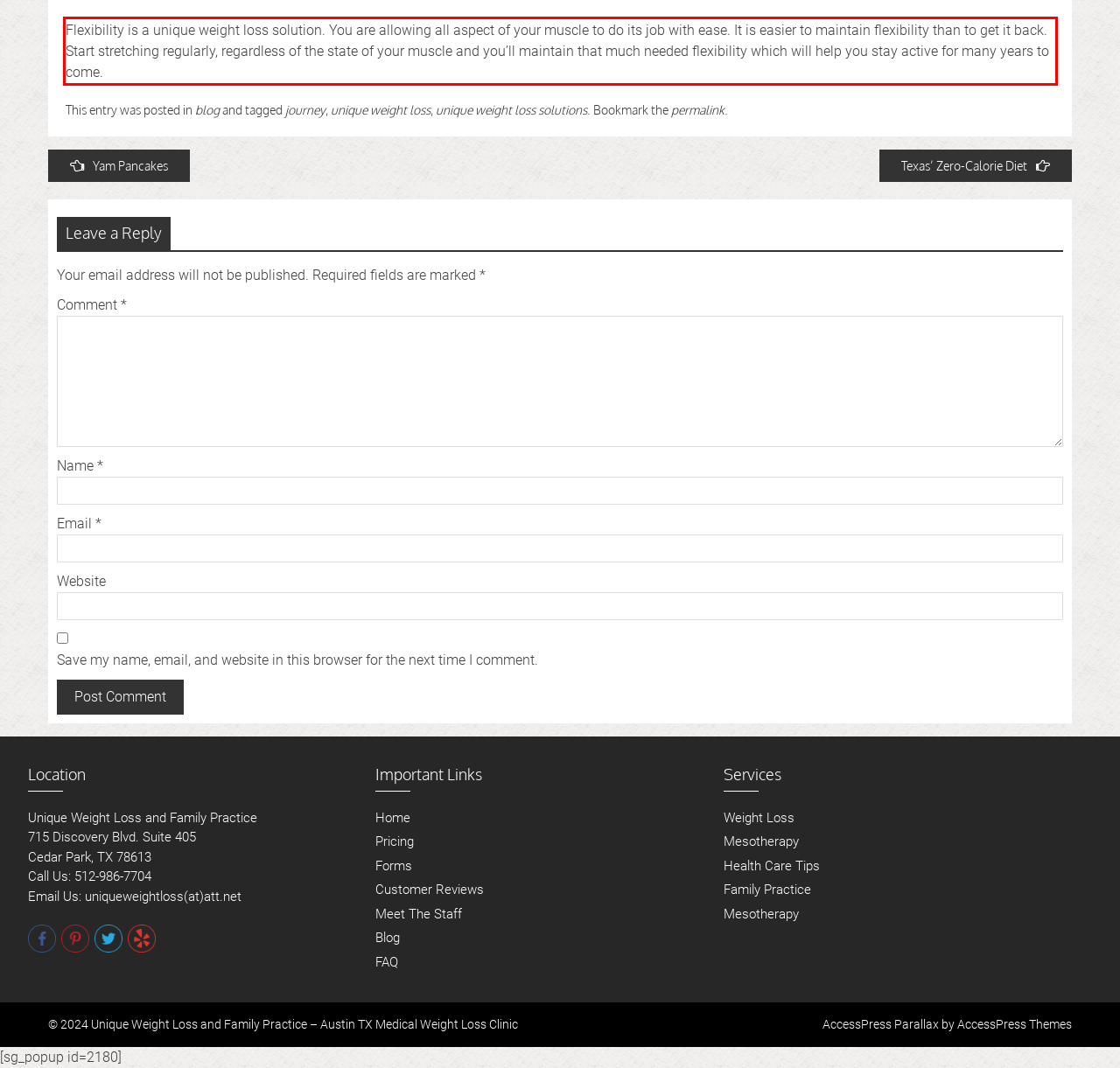Using the provided webpage screenshot, recognize the text content in the area marked by the red bounding box.

Flexibility is a unique weight loss solution. You are allowing all aspect of your muscle to do its job with ease. It is easier to maintain flexibility than to get it back. Start stretching regularly, regardless of the state of your muscle and you’ll maintain that much needed flexibility which will help you stay active for many years to come.